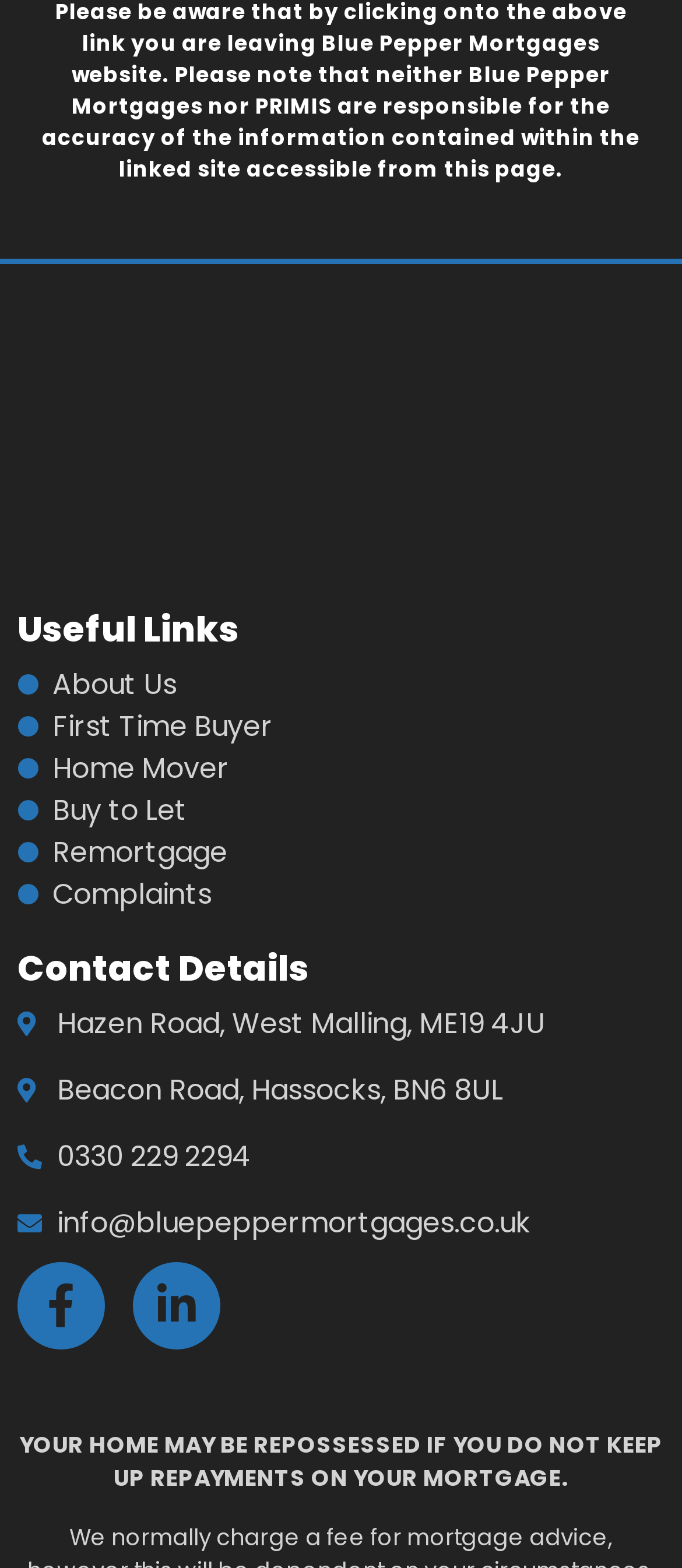Determine the bounding box coordinates for the region that must be clicked to execute the following instruction: "Click on About Us".

[0.026, 0.424, 0.974, 0.45]